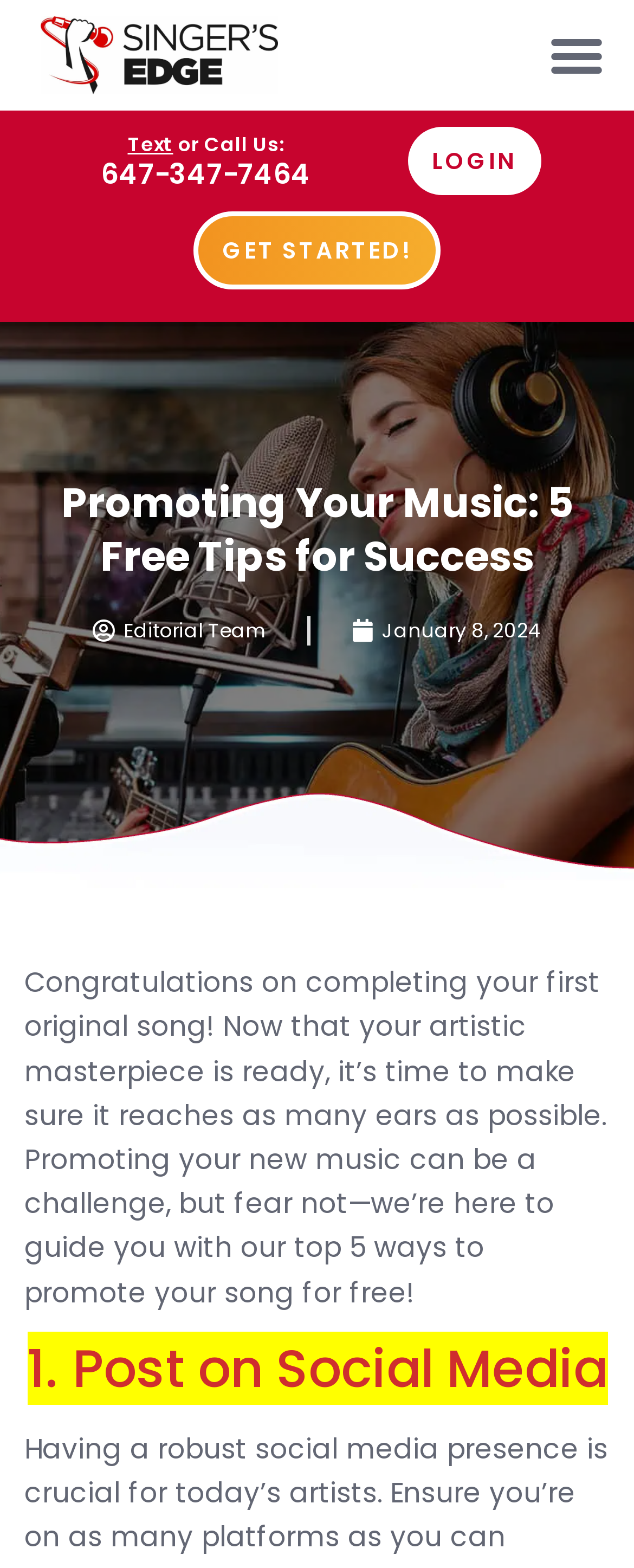Could you locate the bounding box coordinates for the section that should be clicked to accomplish this task: "Click the 'LOGIN' link".

[0.642, 0.081, 0.853, 0.124]